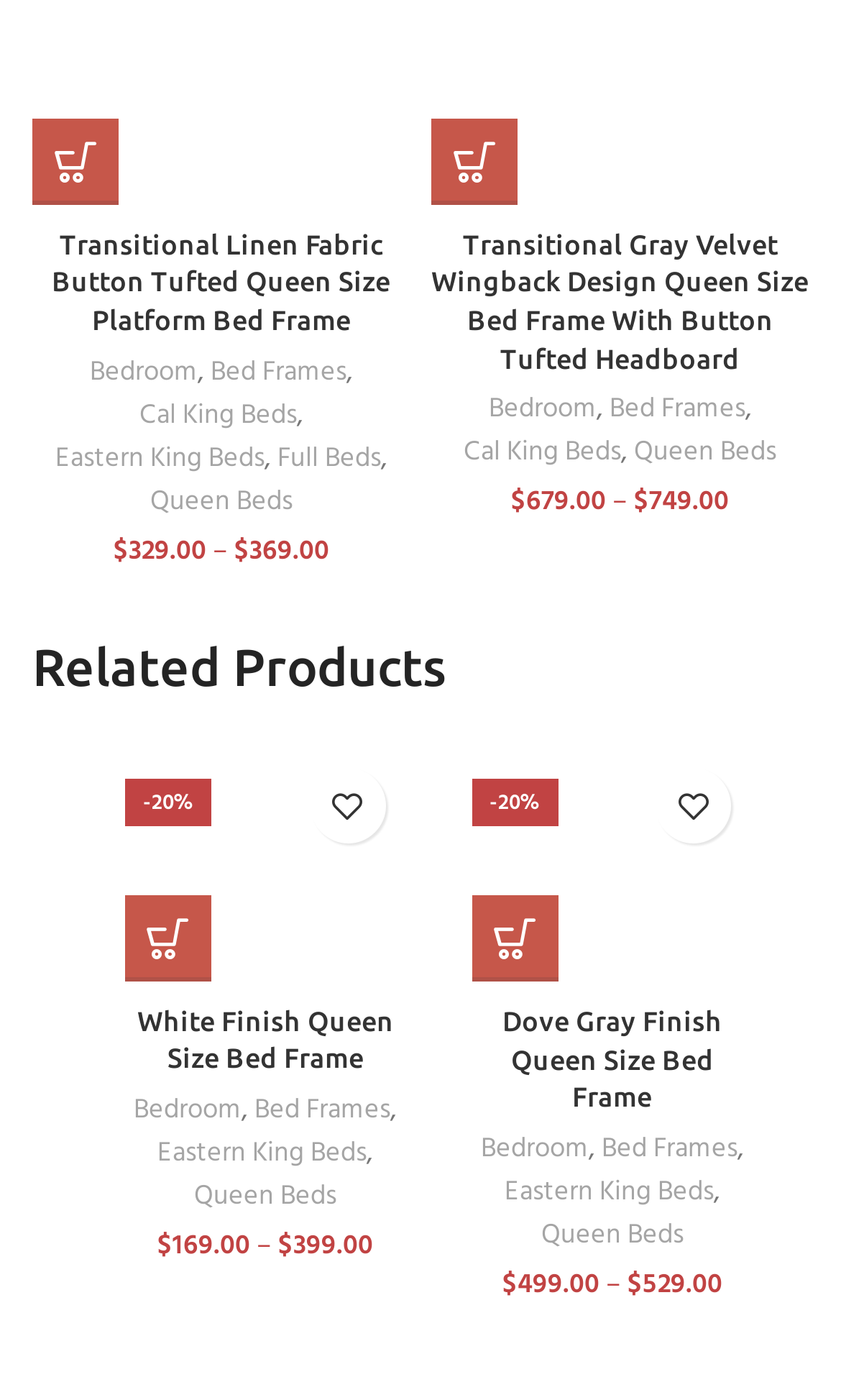How many bed frames are shown on this page?
Please answer the question with a detailed response using the information from the screenshot.

I counted the number of bed frame products displayed on the webpage, and there are four of them.